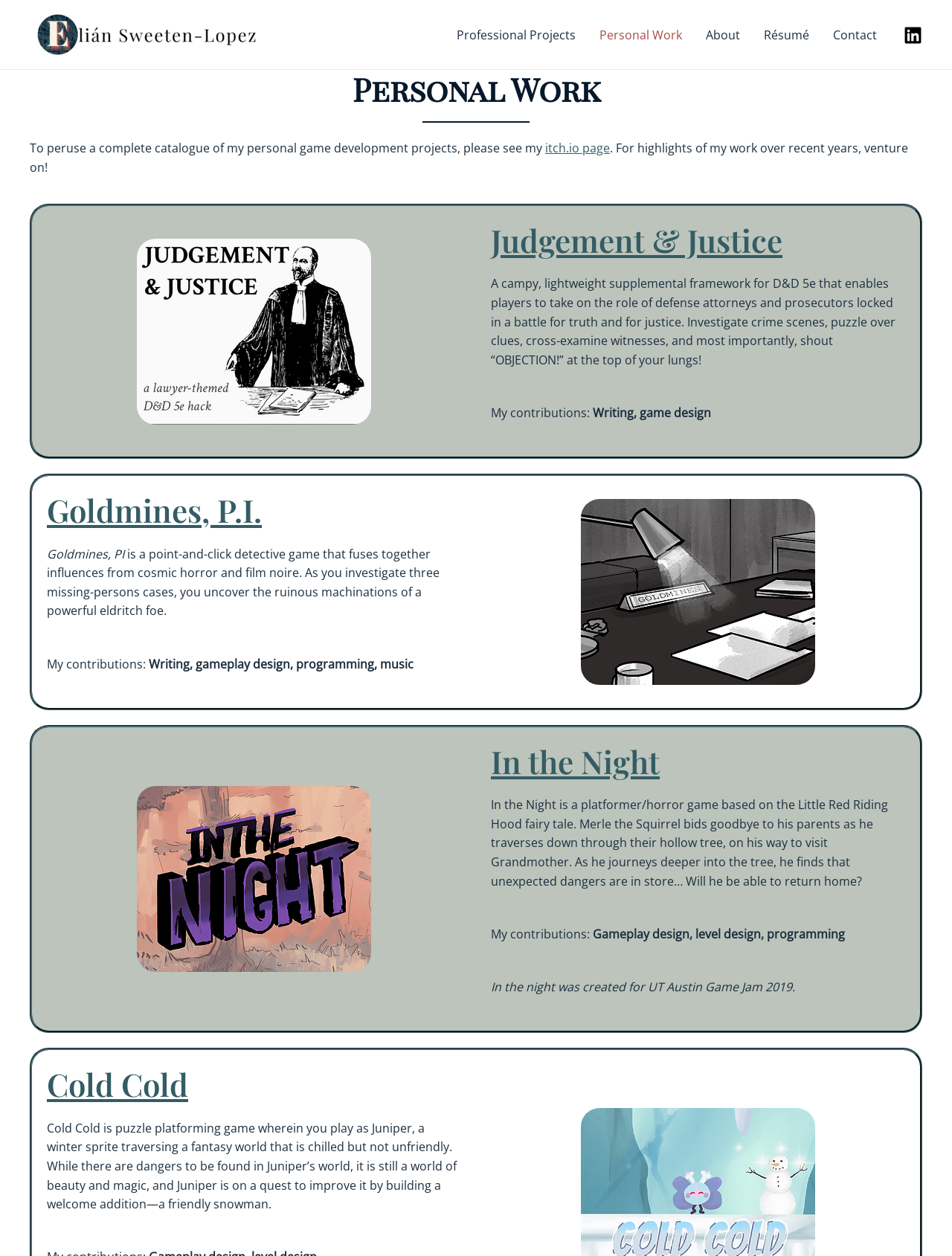What is the name of the winter sprite in the game Cold Cold?
Please give a detailed and thorough answer to the question, covering all relevant points.

I read the description of the game Cold Cold on the webpage, which mentions that the player plays as Juniper, a winter sprite.